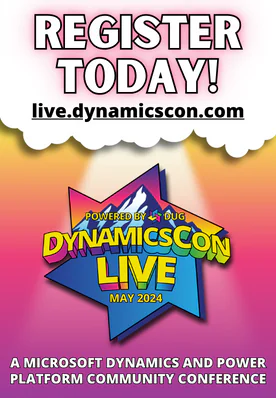Generate an in-depth description of the visual content.

The image promotes the upcoming DynamicsCon Live conference, slated for May 2024. It features a vibrant and colorful design, prominently displaying the registration call-to-action "REGISTER TODAY!" at the top. Below this, the website link live.dynamicscon.com is highlighted, encouraging viewers to register online. The logo for DynamicsCon Live is featured prominently in the center, showcasing a dynamic star shape with bold lettering that emphasizes the event's focus on Microsoft Dynamics and Power Platform communities. The background transitions from a soft pink to a deep yellow, enhancing the energetic and inviting atmosphere of the announcement.